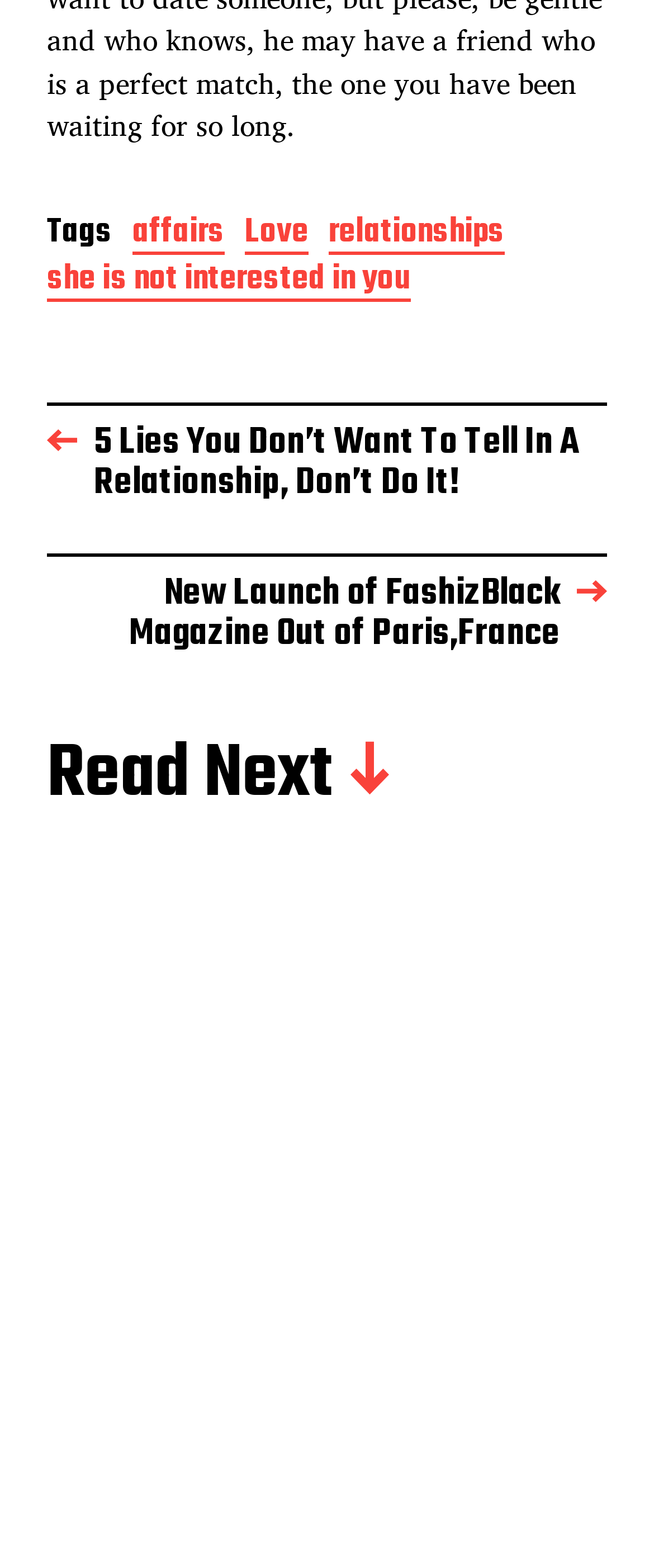How many links are there in the 'Tags' section?
Please respond to the question with a detailed and thorough explanation.

I counted the number of links under the 'Tags' section, which are 'affairs', 'Love', 'relationships', and 'she is not interested in you'. Therefore, there are 4 links in total.